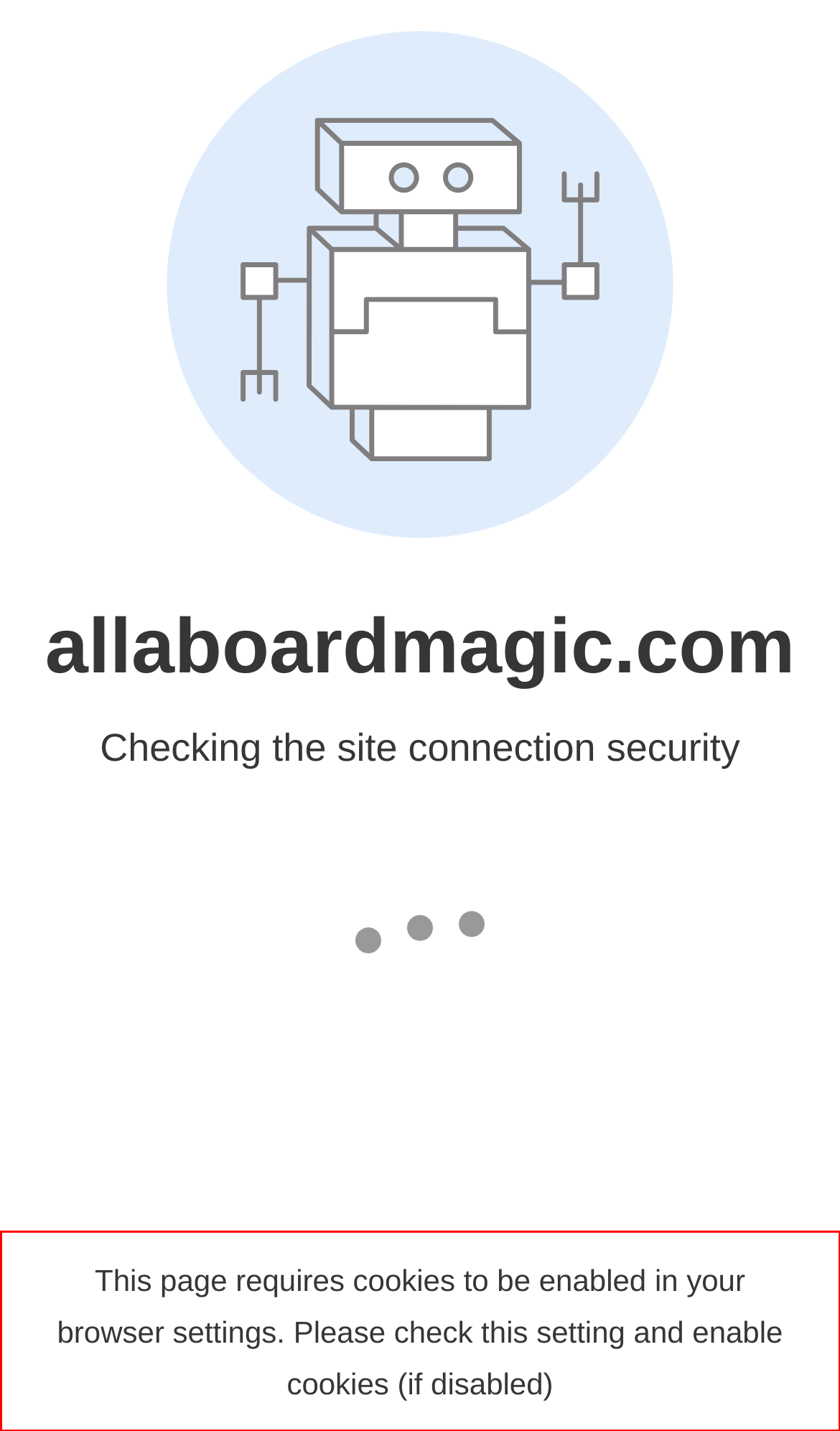Given a screenshot of a webpage with a red bounding box, please identify and retrieve the text inside the red rectangle.

This page requires cookies to be enabled in your browser settings. Please check this setting and enable cookies (if disabled)